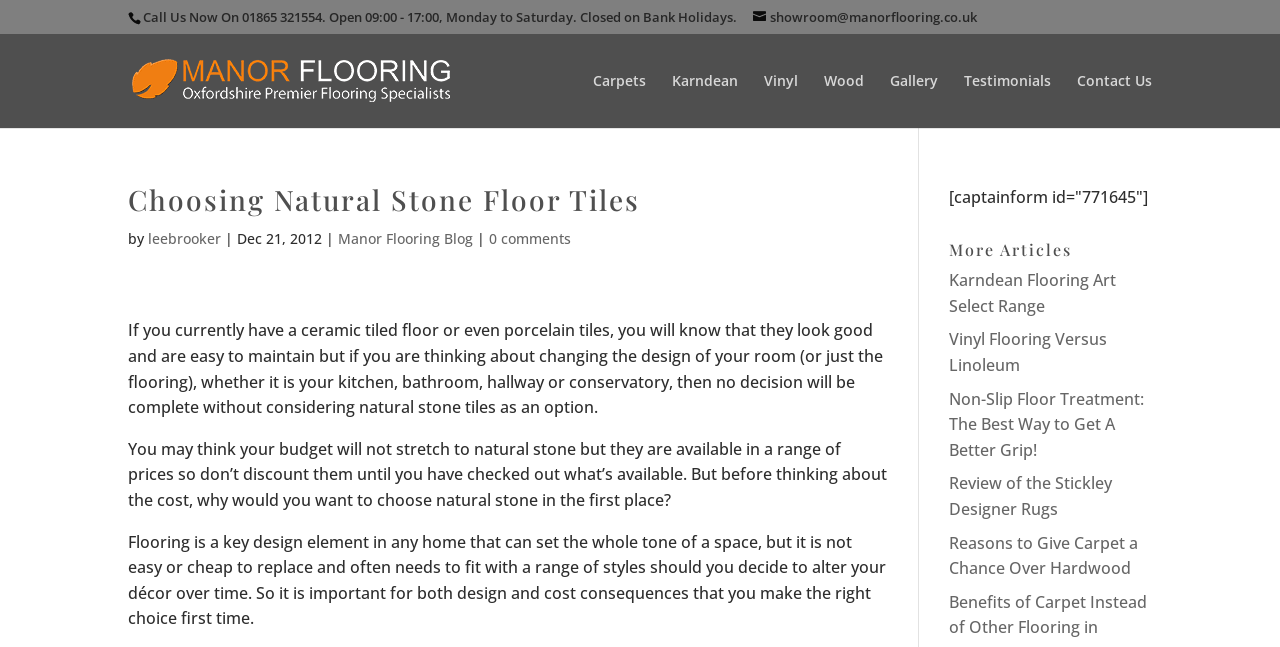Please specify the bounding box coordinates of the area that should be clicked to accomplish the following instruction: "Call the phone number". The coordinates should consist of four float numbers between 0 and 1, i.e., [left, top, right, bottom].

[0.112, 0.012, 0.576, 0.04]